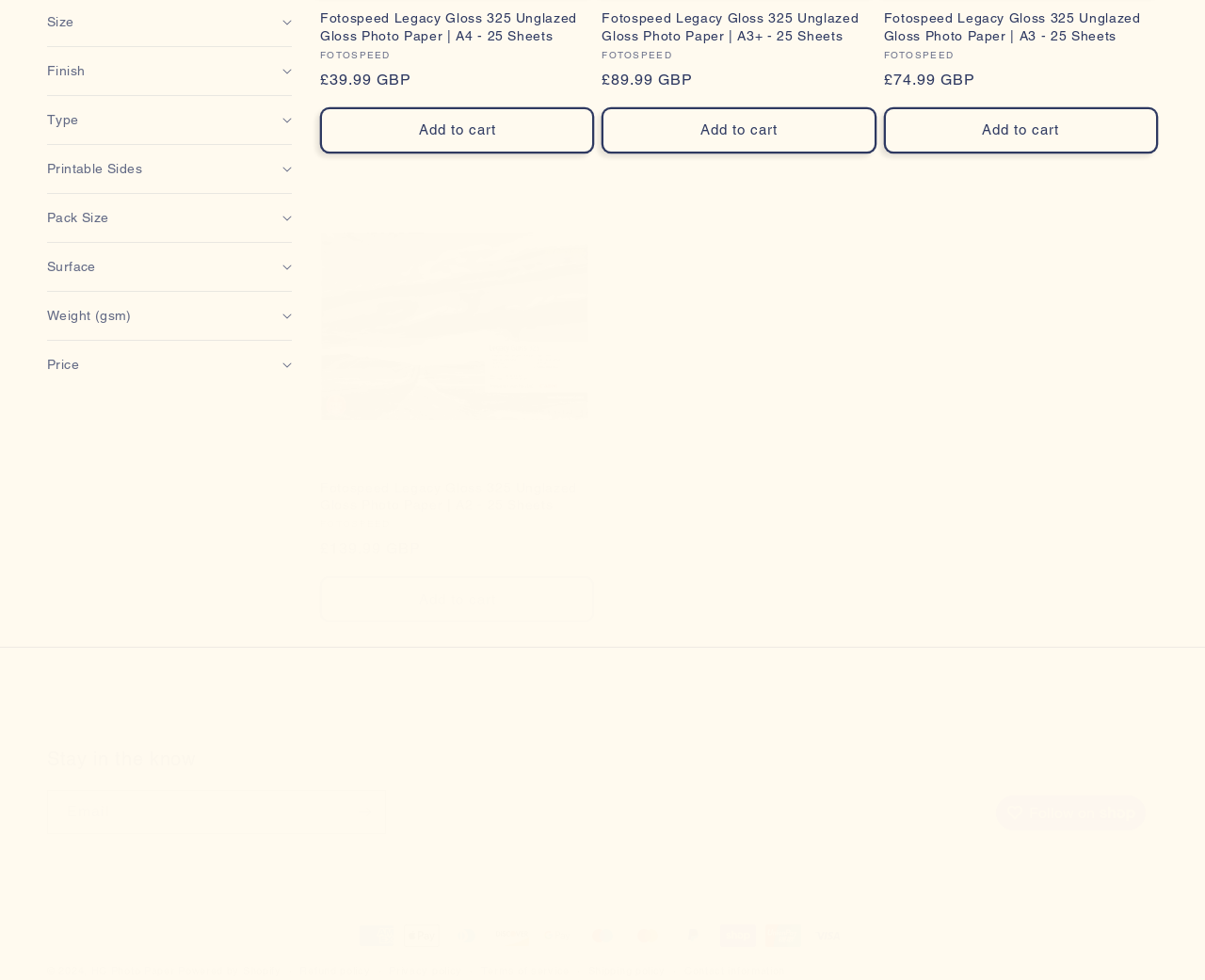Highlight the bounding box coordinates of the region I should click on to meet the following instruction: "Search".

[0.603, 0.719, 0.641, 0.753]